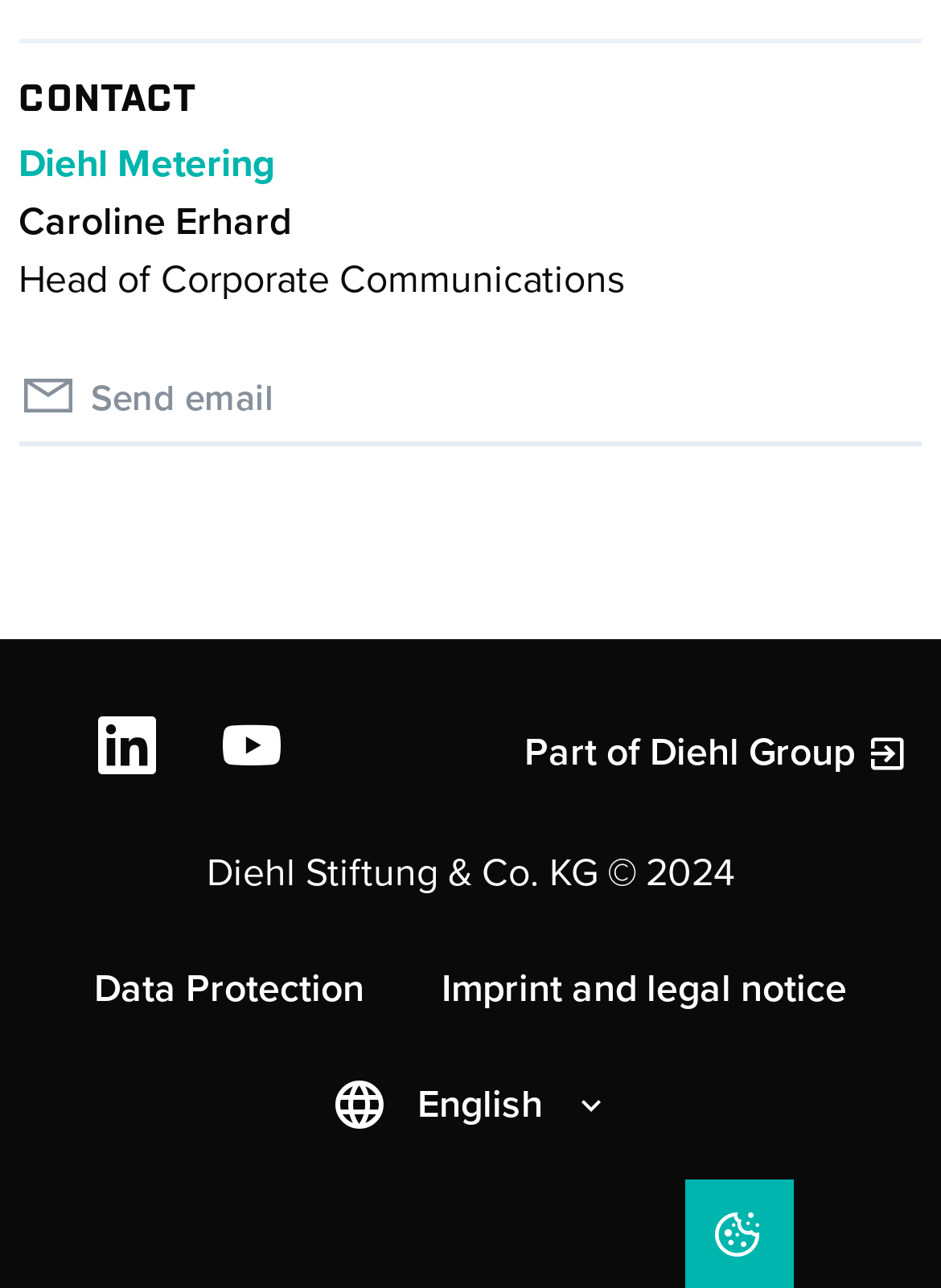What is the purpose of the 'Send email' link?
Please respond to the question with a detailed and informative answer.

The 'Send email' link is located near Caroline Erhard's name and title, implying that it is a way to contact her directly via email.